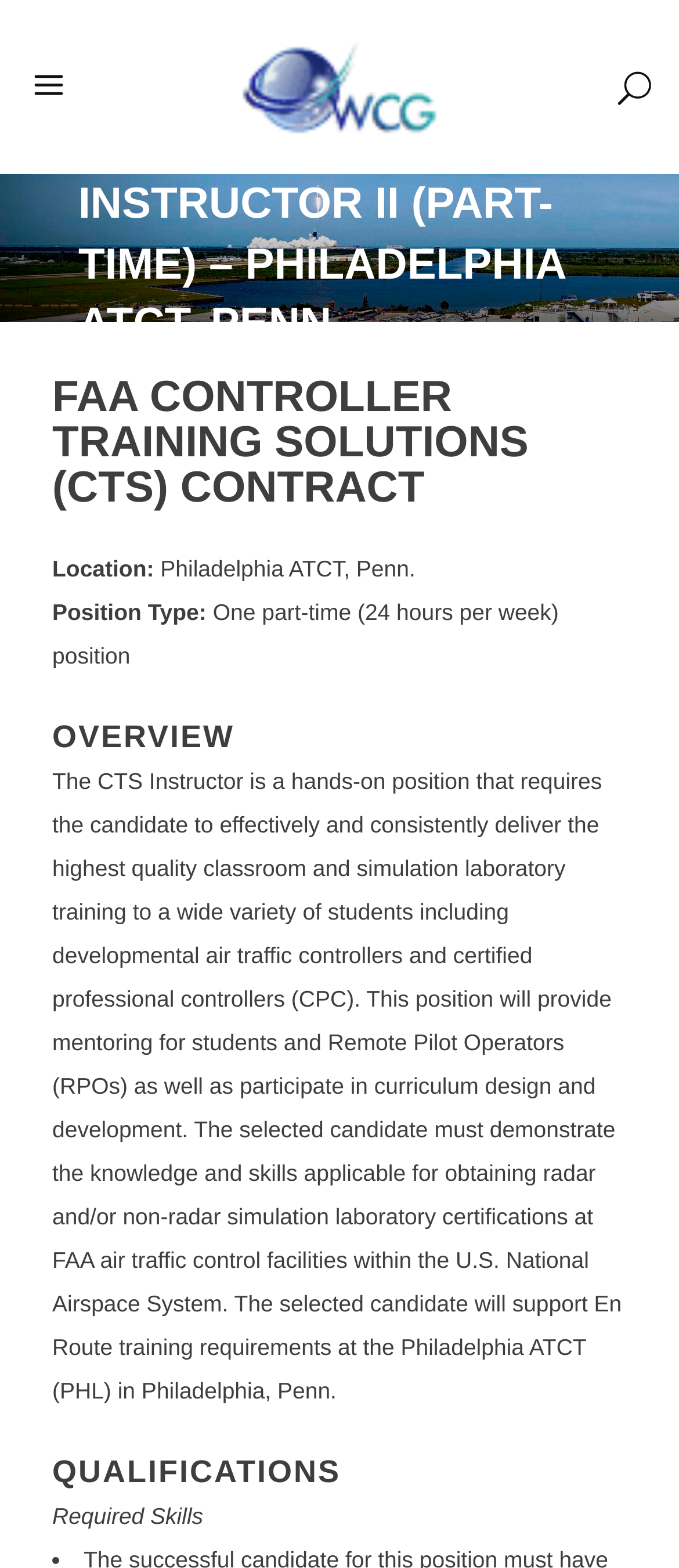Based on the description "aria-label="Instagram - White Circle"", find the bounding box of the specified UI element.

None